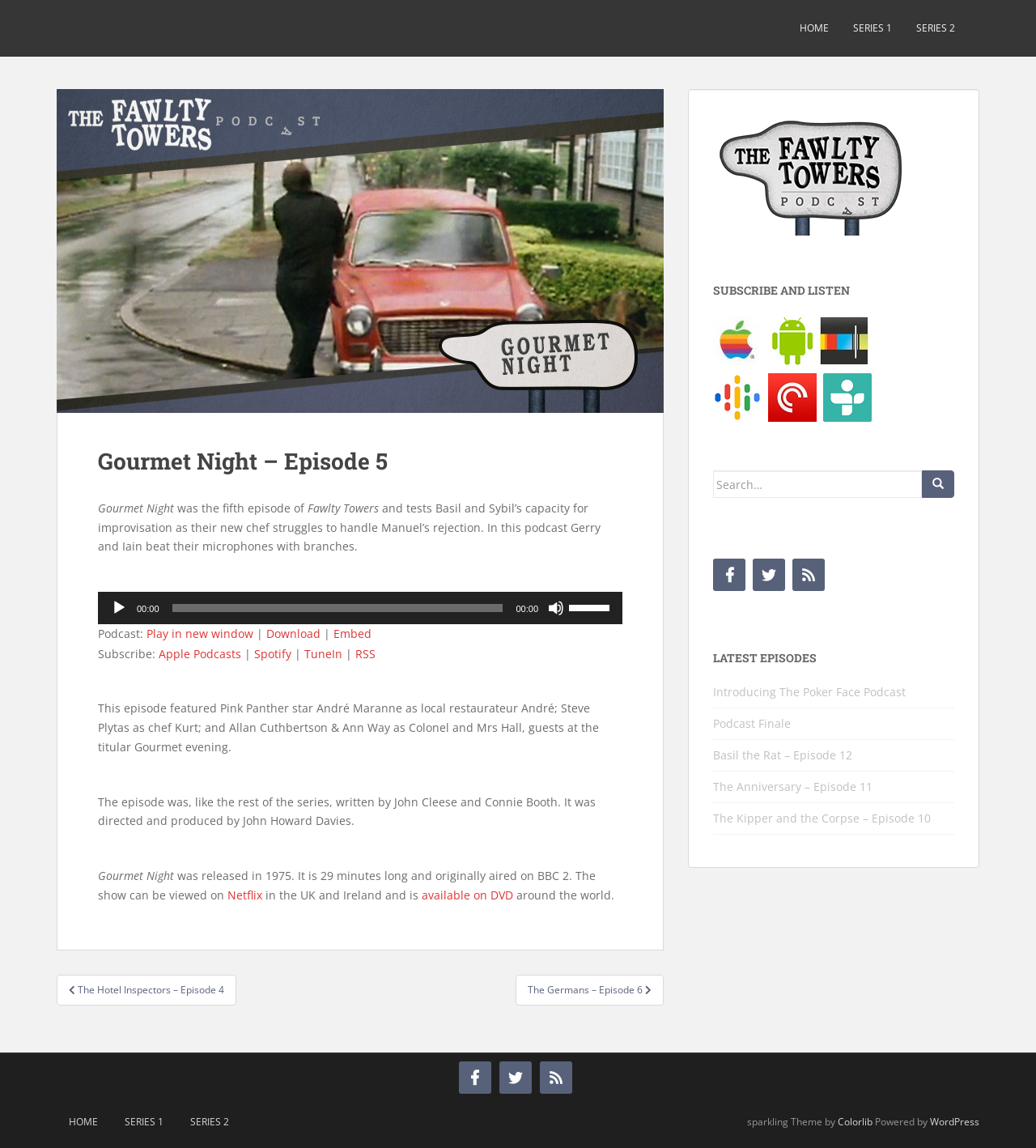Determine the bounding box coordinates of the UI element described by: "alt="Subscribe on iTunes"".

[0.688, 0.289, 0.735, 0.303]